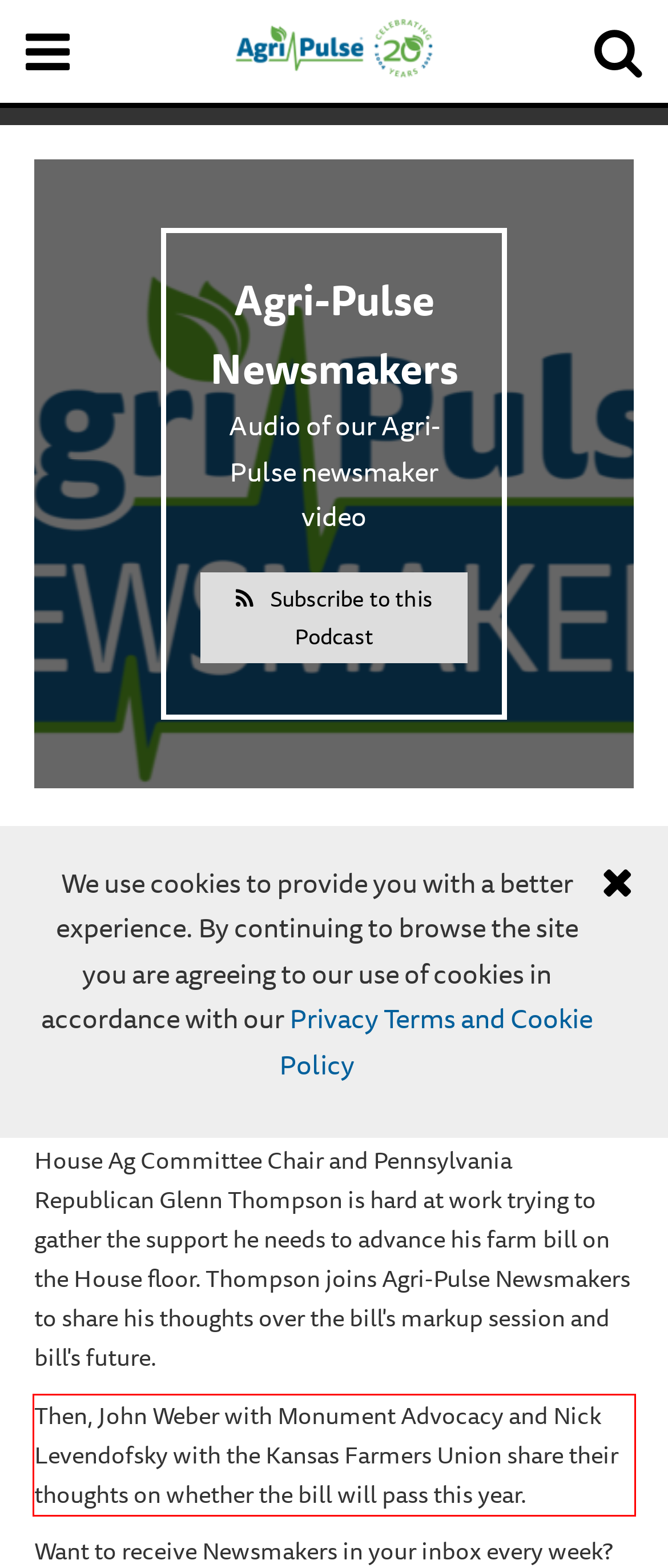Given a screenshot of a webpage containing a red rectangle bounding box, extract and provide the text content found within the red bounding box.

Then, John Weber with Monument Advocacy and Nick Levendofsky with the Kansas Farmers Union share their thoughts on whether the bill will pass this year.